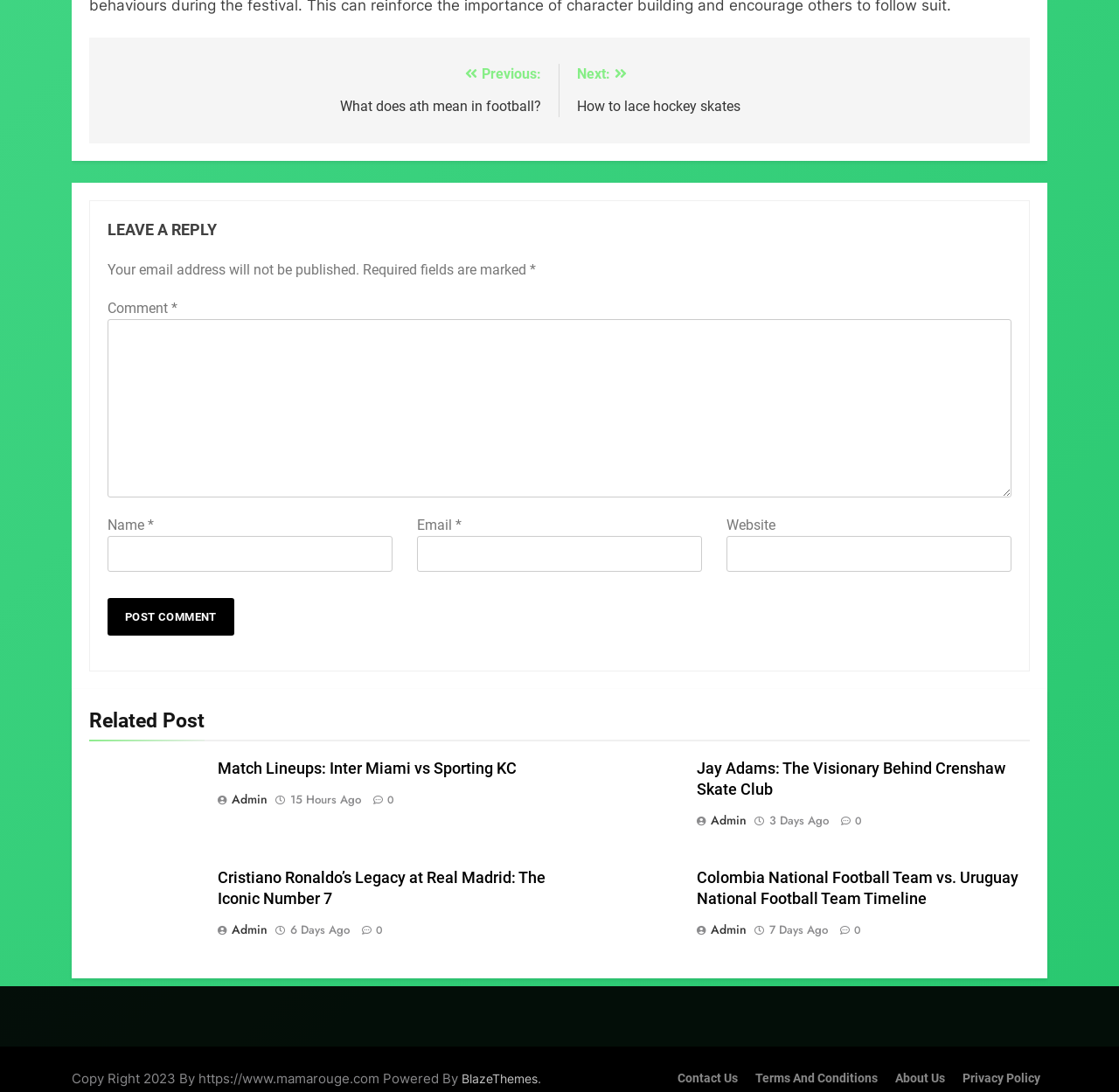Please give a succinct answer to the question in one word or phrase:
What is the purpose of the 'Navigation' section?

To navigate between posts